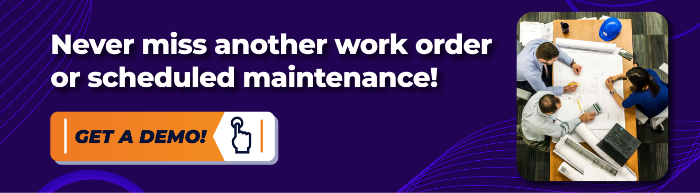Give a complete and detailed account of the image.

The image features a compelling promotional banner aimed at encouraging users to engage with a service that aids in managing work orders and scheduled maintenance. The background is a vibrant purple, creating an eye-catching contrast with the bold white text that reads, "Never miss another work order or scheduled maintenance!" This message is designed to resonate with professionals looking to streamline their operations.

Prominently displayed in orange and white, the call-to-action button invites viewers to "GET A DEMO!" accompanied by a visual icon, which emphasizes user interaction and accessibility. In the corner, a high-angle photograph captures a diverse group of individuals collaborating over blueprints, signifying teamwork and planning in a workspace environment.

Overall, the design effectively combines motivational text with engagement tools, making it an appealing invitation for potential users to explore solutions for efficient maintenance and work order management.